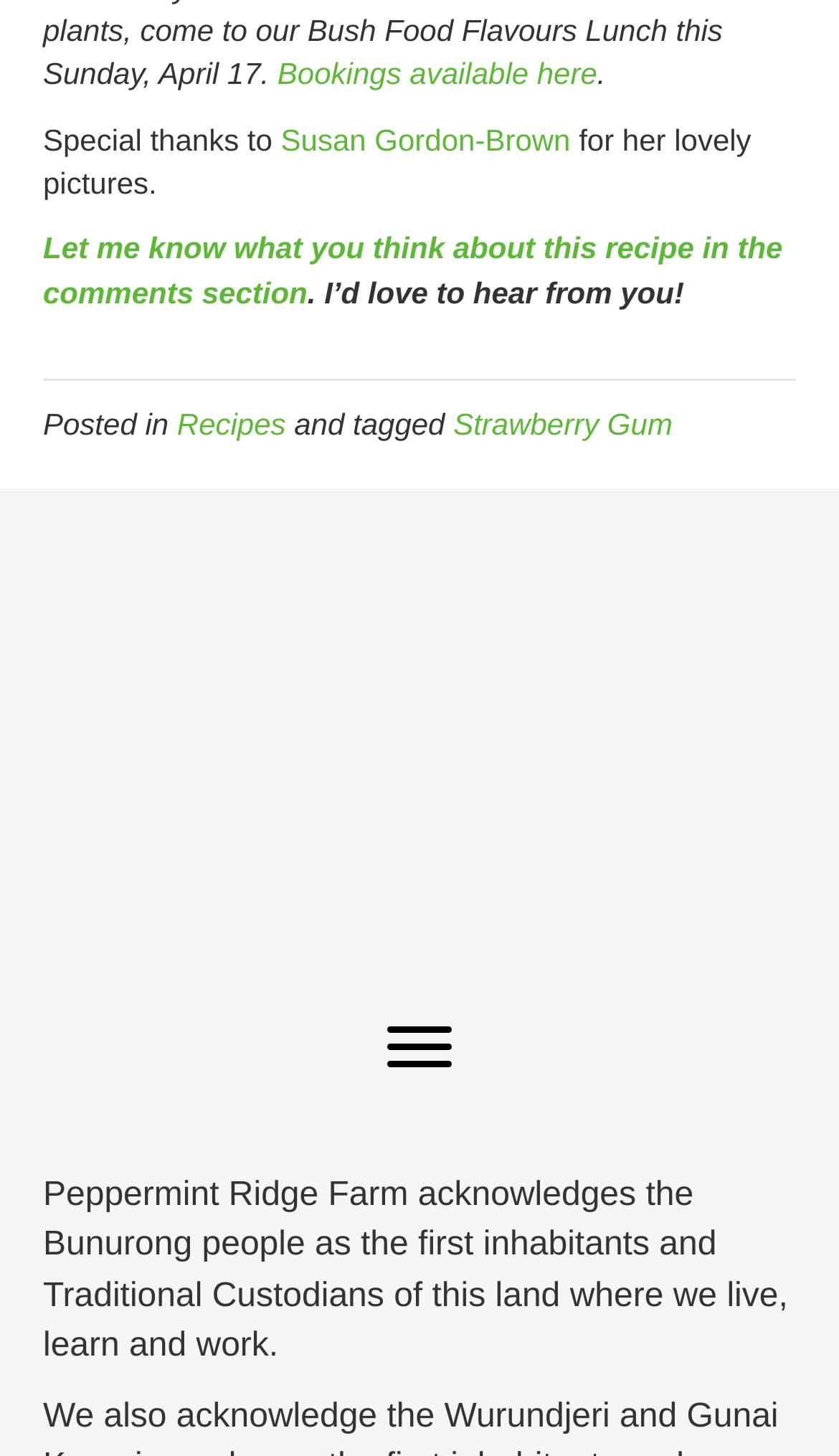Determine the bounding box of the UI element mentioned here: "Strawberry Gum". The coordinates must be in the format [left, top, right, bottom] with values ranging from 0 to 1.

[0.54, 0.279, 0.802, 0.303]